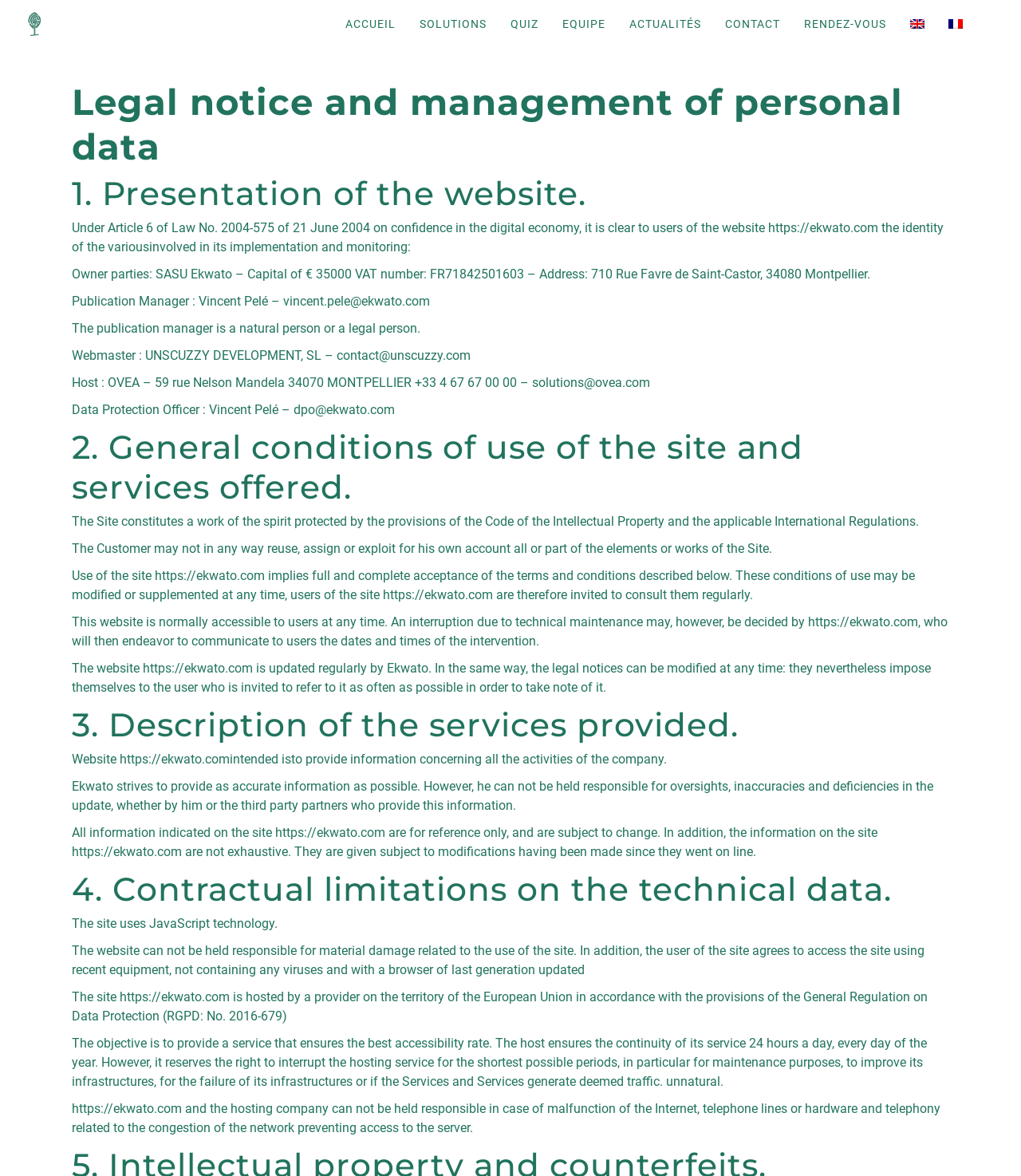Carefully observe the image and respond to the question with a detailed answer:
What is the name of the publication manager?

The publication manager's name can be found in the section '1. Presentation of the website.' where it is stated 'Publication Manager : Vincent Pelé – vincent.pele@ekwato.com'.